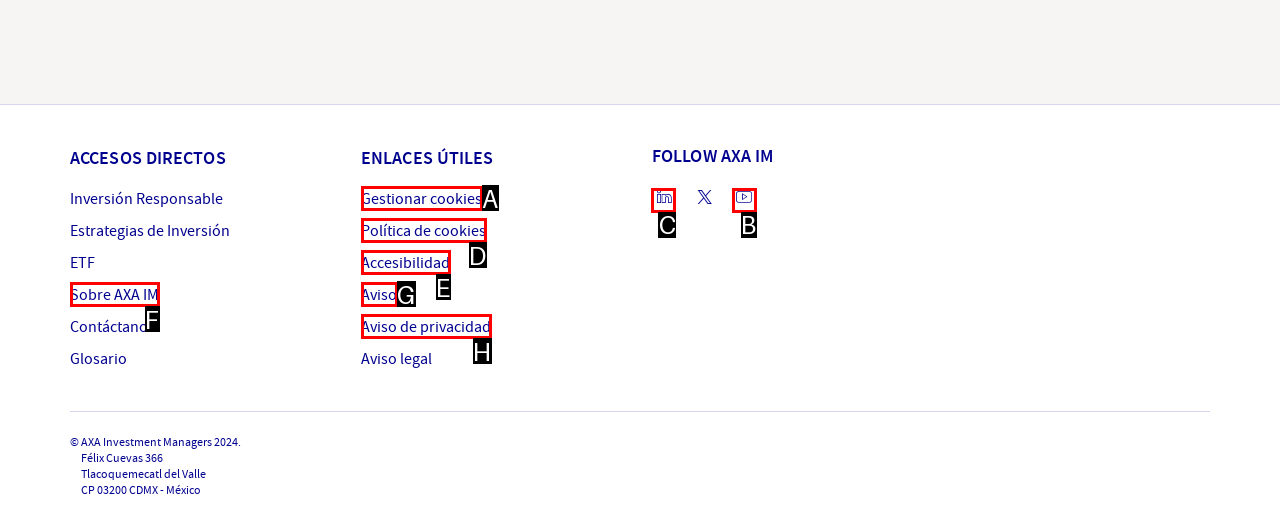Choose the letter of the UI element necessary for this task: Follow AXA IM on LinkedIn
Answer with the correct letter.

C